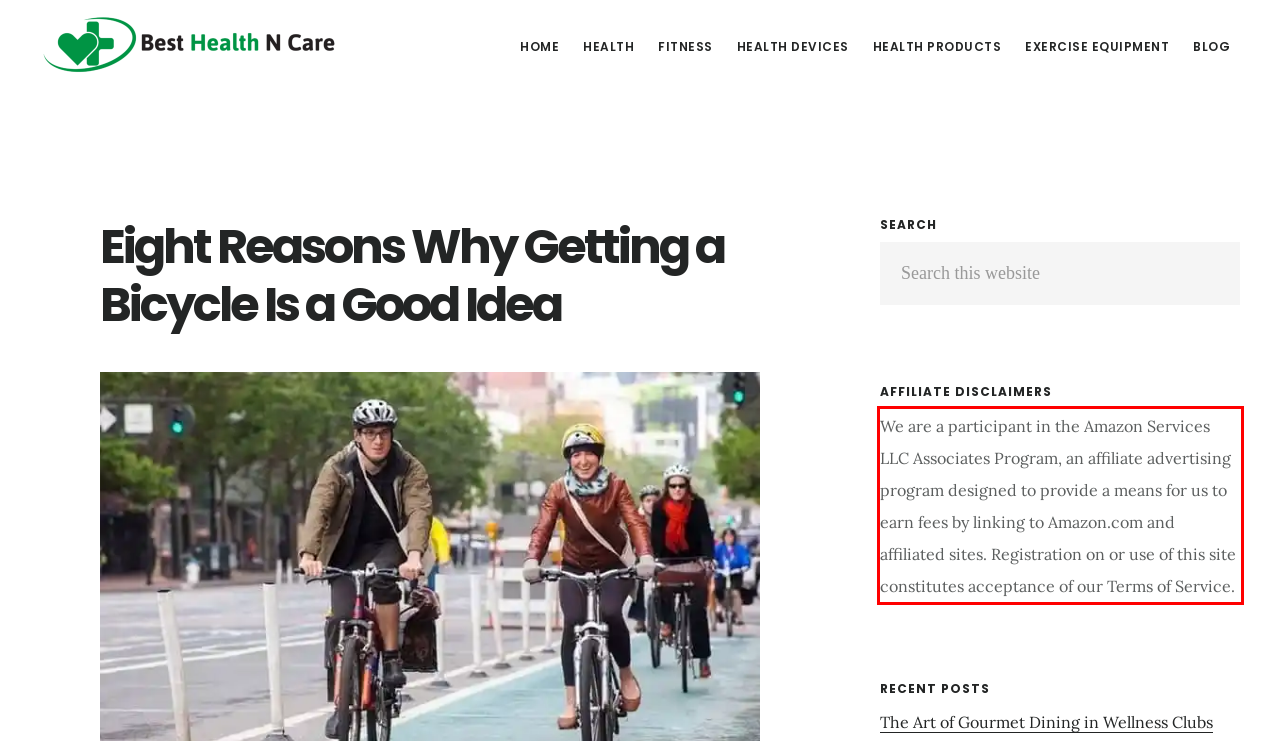Given a screenshot of a webpage with a red bounding box, extract the text content from the UI element inside the red bounding box.

We are a participant in the Amazon Services LLC Associates Program, an affiliate advertising program designed to provide a means for us to earn fees by linking to Amazon.com and affiliated sites. Registration on or use of this site constitutes acceptance of our Terms of Service.